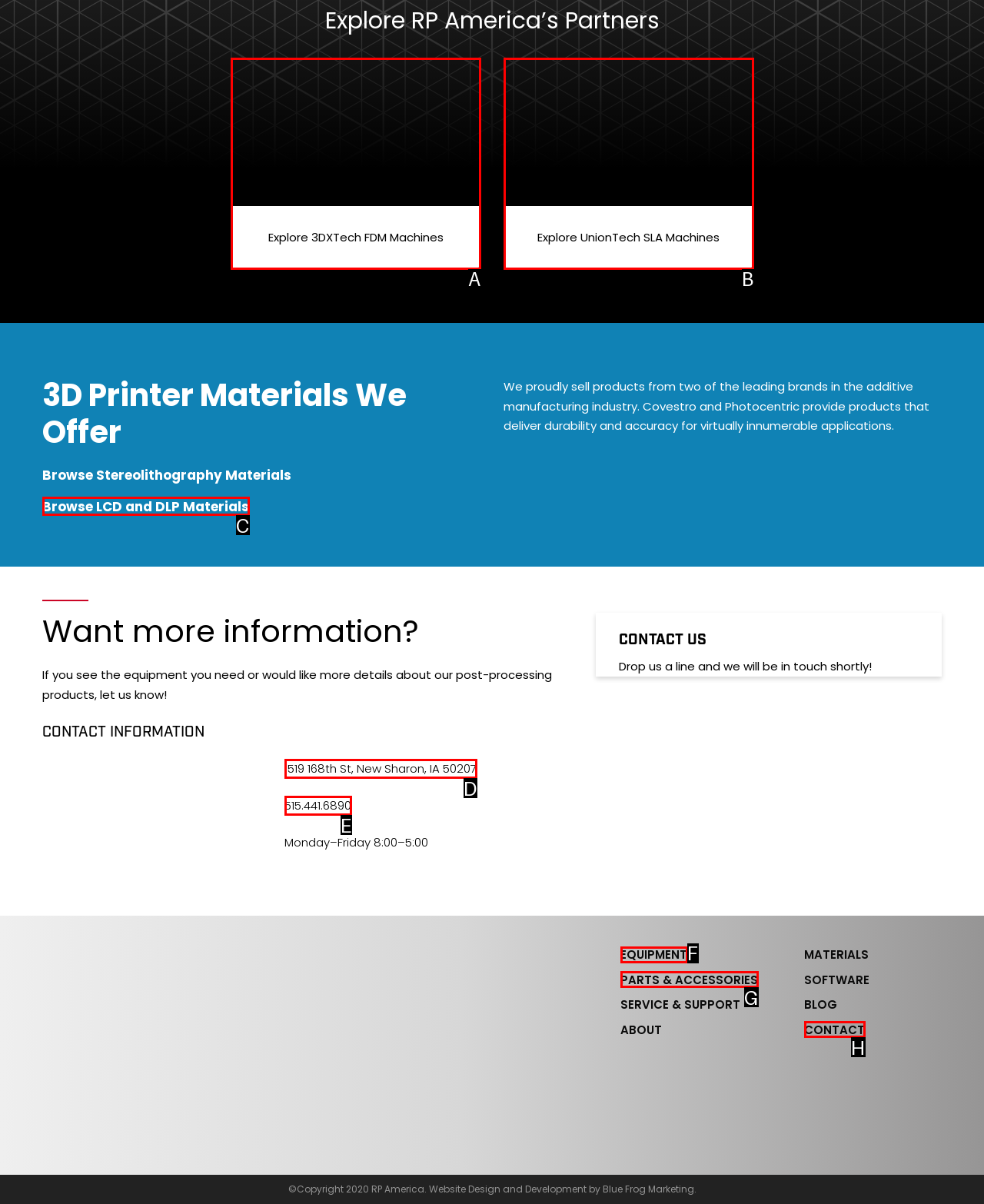Determine the HTML element that aligns with the description: Browse LCD and DLP Materials
Answer by stating the letter of the appropriate option from the available choices.

C